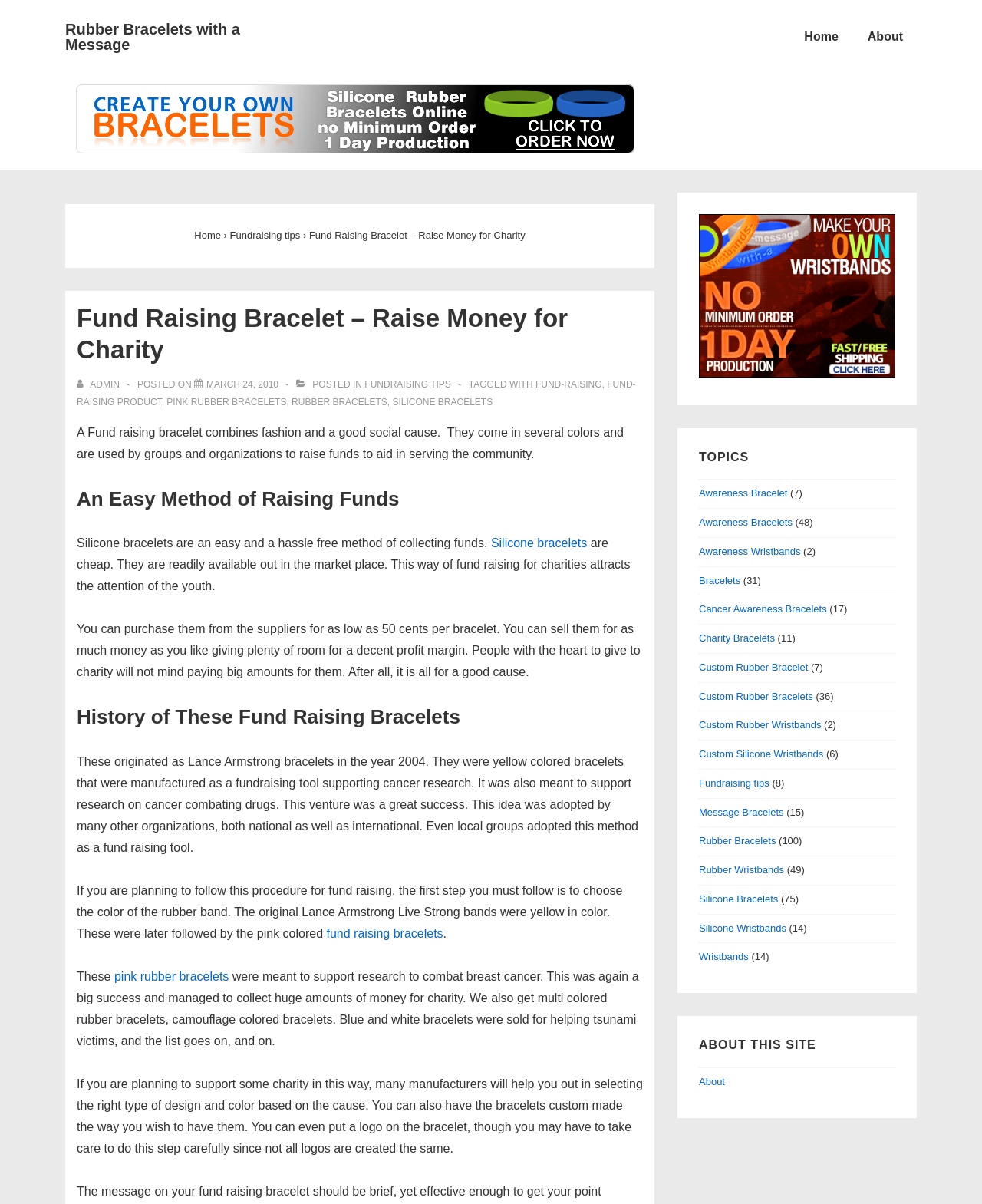Specify the bounding box coordinates of the area to click in order to execute this command: 'Learn about 'Laser Engraved''. The coordinates should consist of four float numbers ranging from 0 to 1, and should be formatted as [left, top, right, bottom].

[0.077, 0.12, 0.646, 0.129]